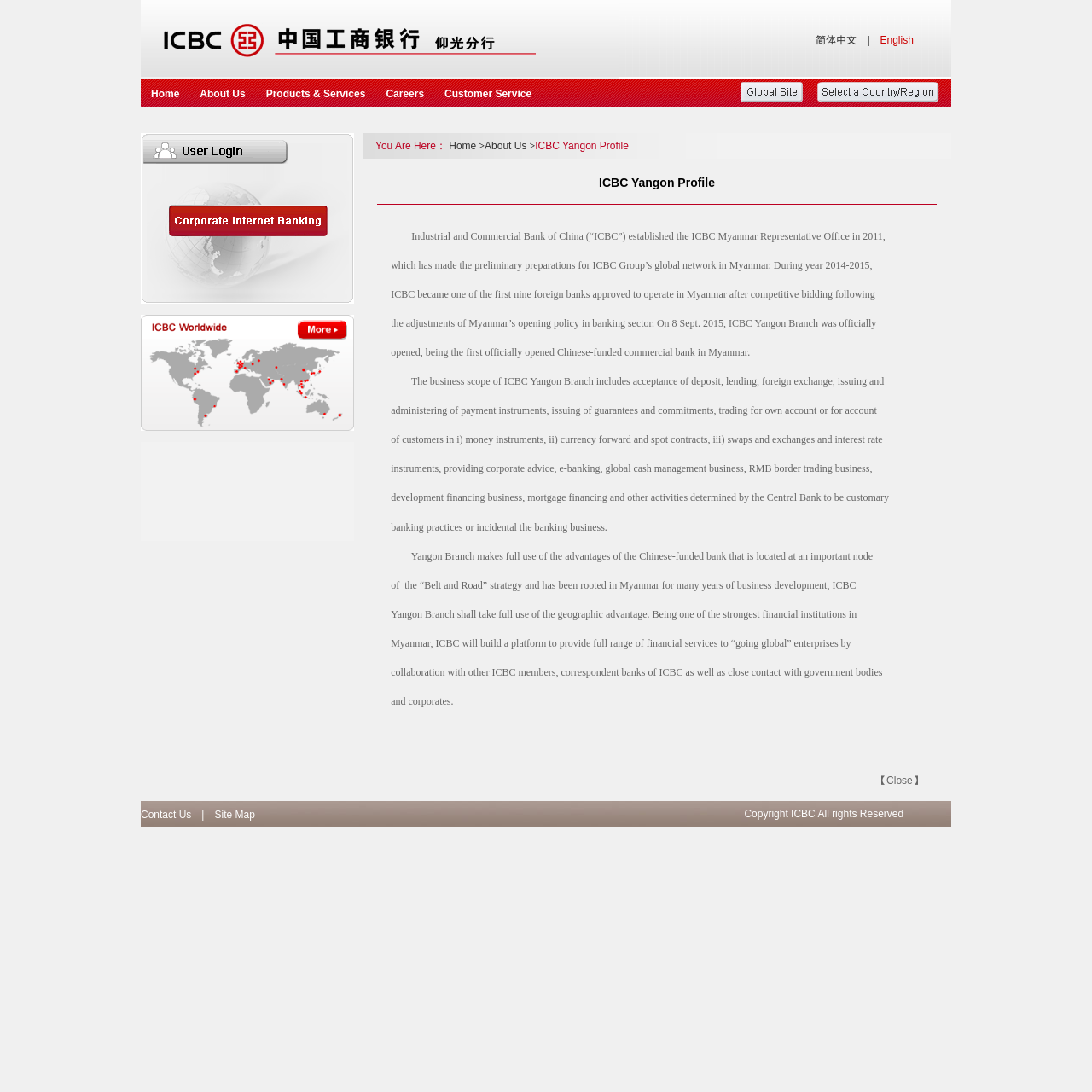Find the bounding box of the element with the following description: "About Us >". The coordinates must be four float numbers between 0 and 1, formatted as [left, top, right, bottom].

[0.444, 0.126, 0.49, 0.141]